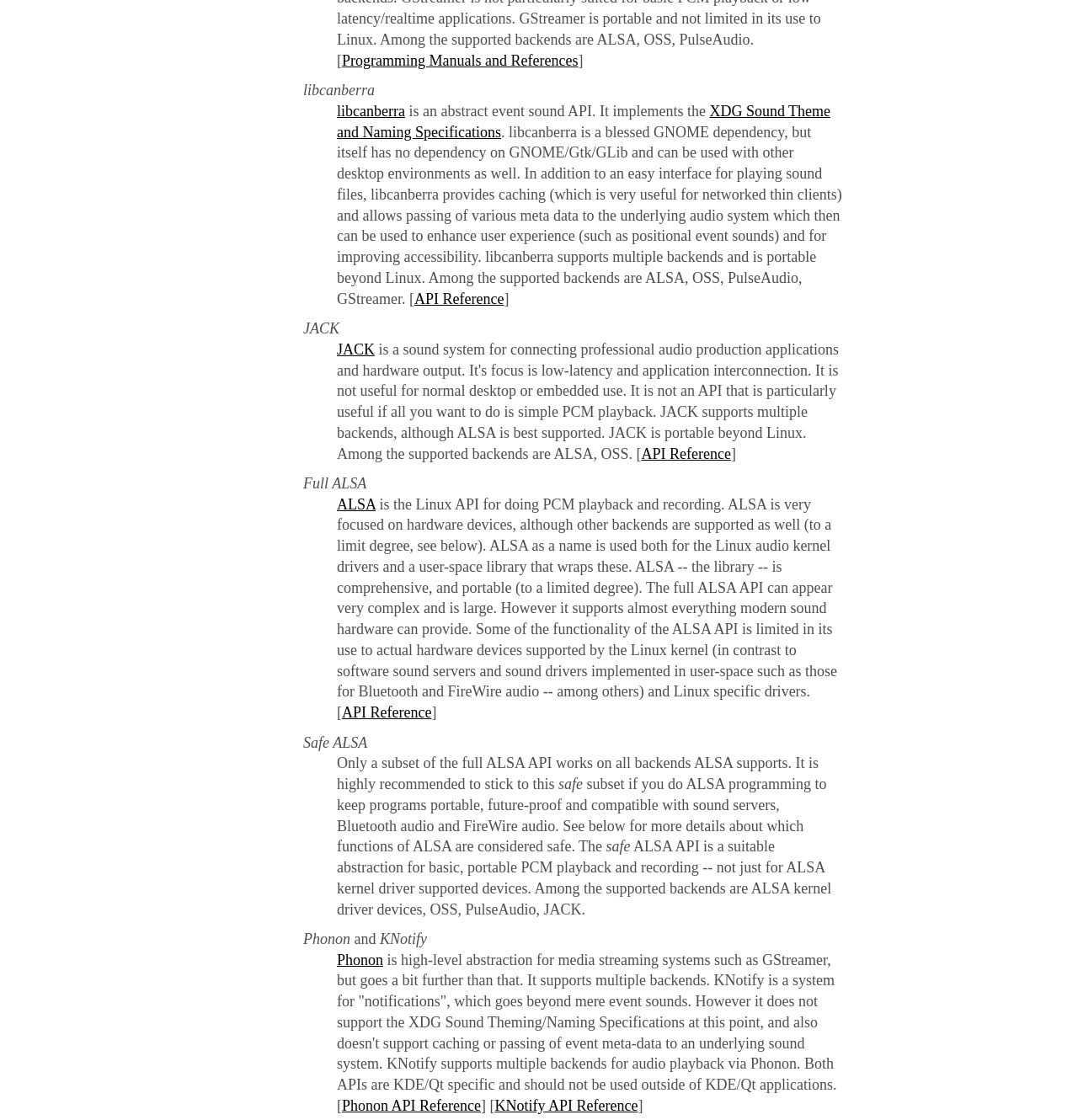What is Phonon?
Please provide a comprehensive answer to the question based on the webpage screenshot.

Phonon is described on the webpage as a high-level abstraction for media streaming systems such as GStreamer, but goes a bit further than that. It supports multiple backends and is KDE/Qt specific, making it suitable for use within KDE/Qt applications.